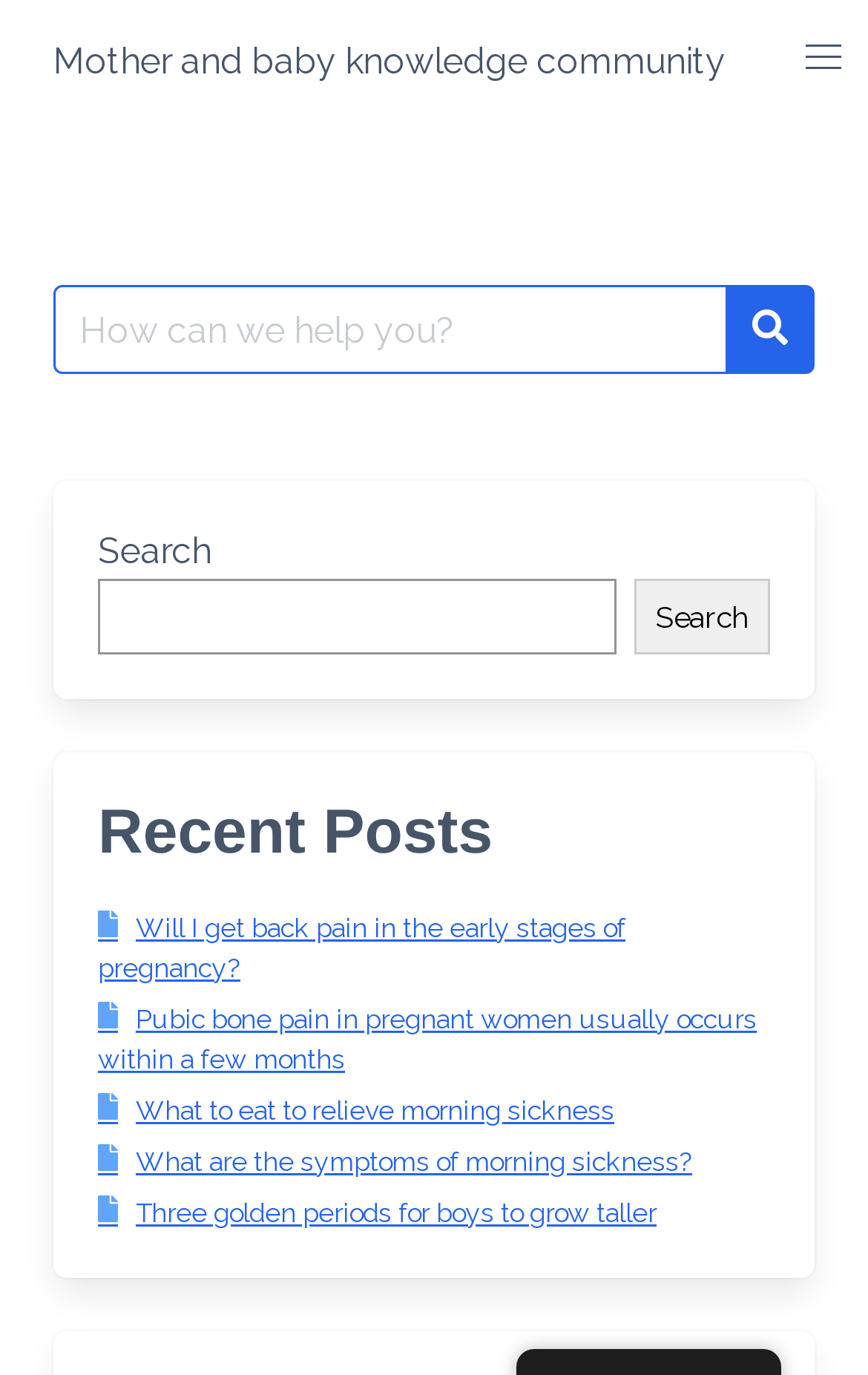Please identify the bounding box coordinates of the element on the webpage that should be clicked to follow this instruction: "Click on the menu button". The bounding box coordinates should be given as four float numbers between 0 and 1, formatted as [left, top, right, bottom].

[0.897, 0.0, 1.0, 0.084]